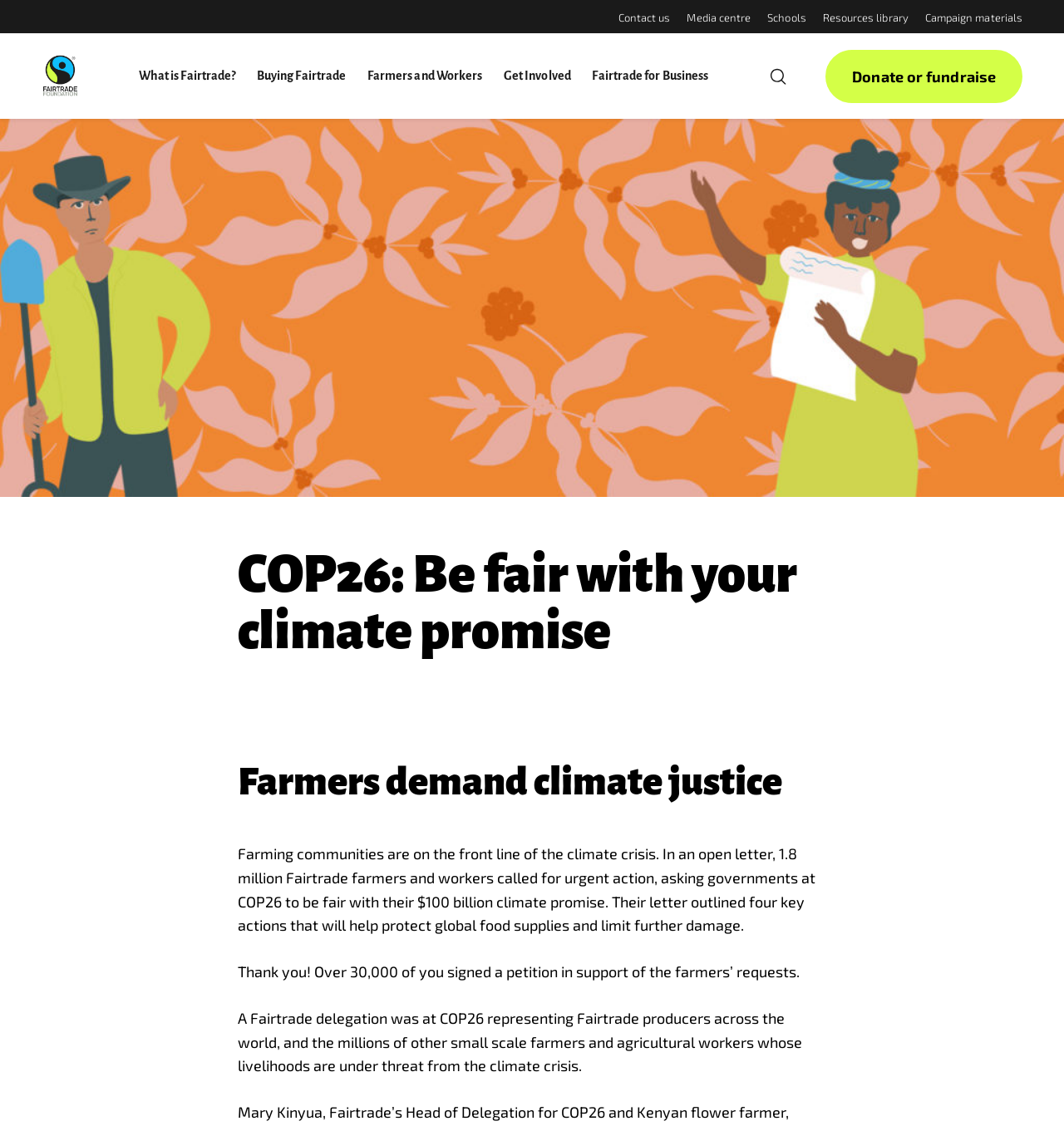What is the purpose of the 'Toggle search bar' button?
Identify the answer in the screenshot and reply with a single word or phrase.

To open search bar